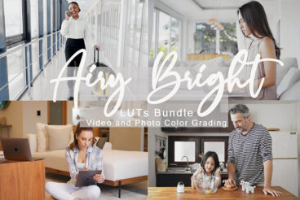Use a single word or phrase to answer the question:
What is the woman doing in the bottom-left image?

Reading